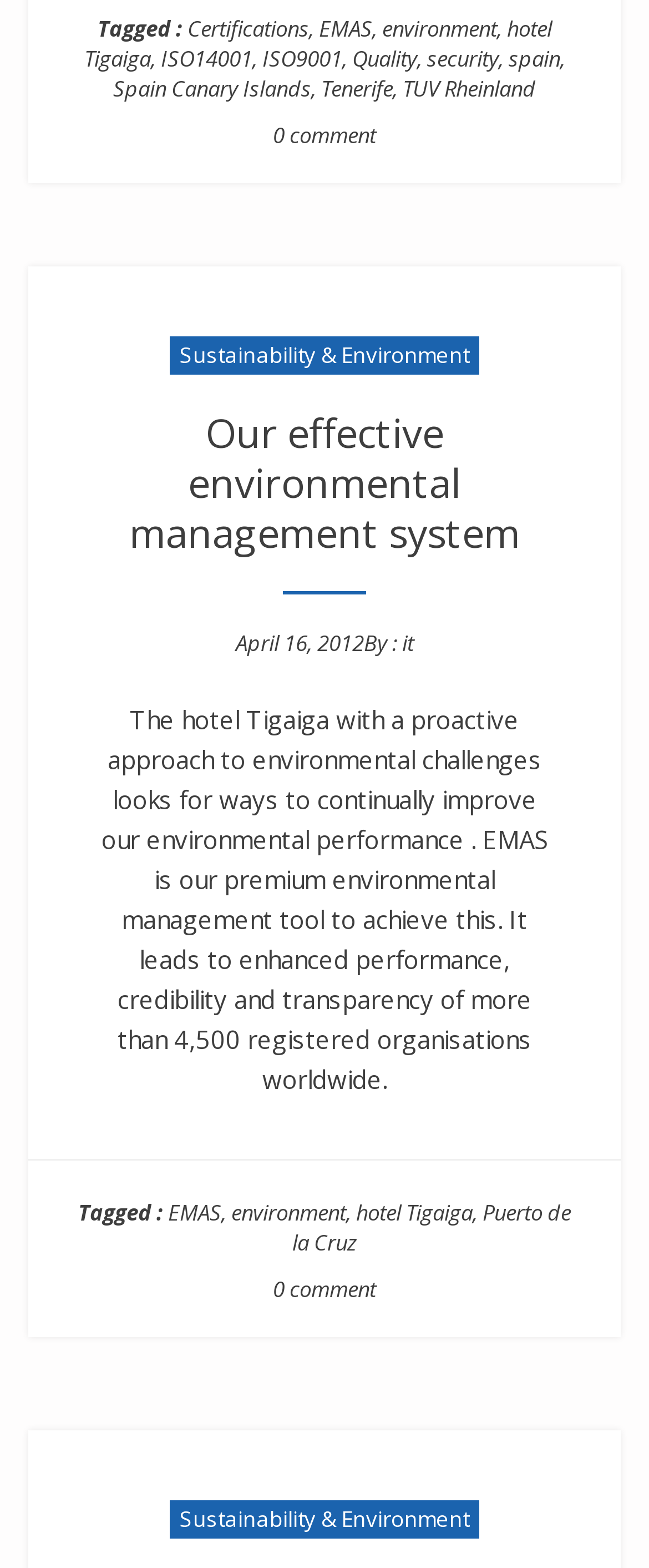Specify the bounding box coordinates (top-left x, top-left y, bottom-right x, bottom-right y) of the UI element in the screenshot that matches this description: Education

None